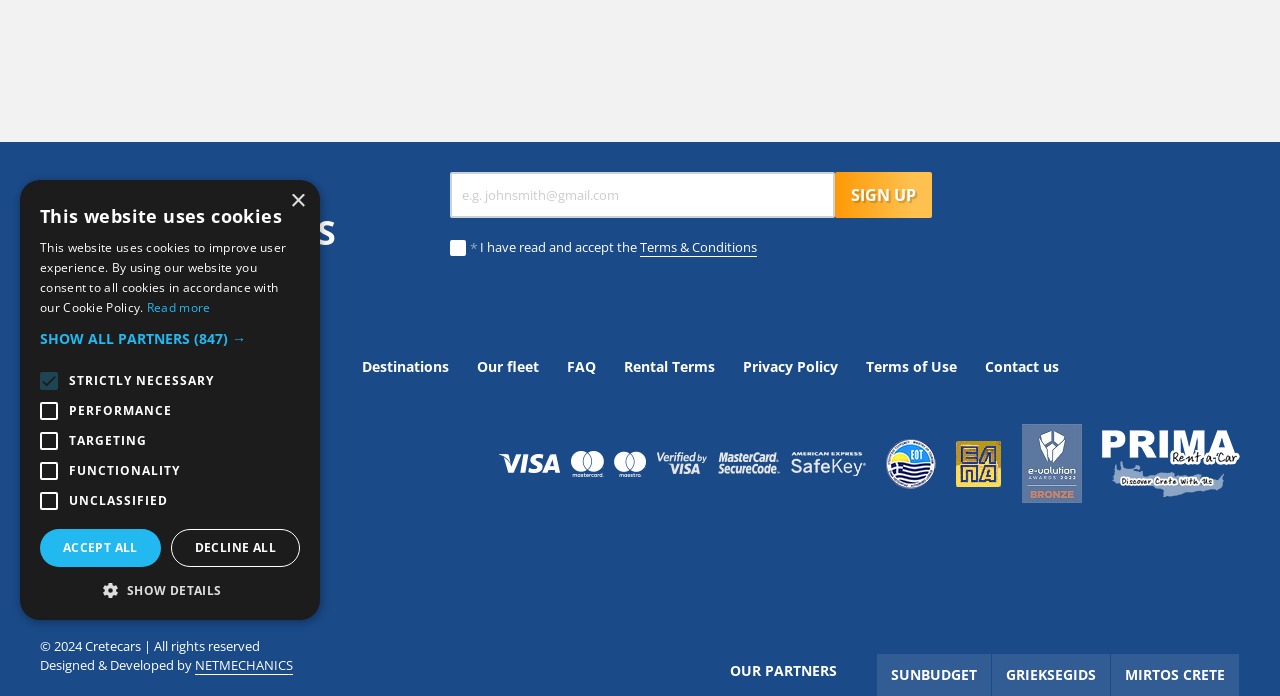Extract the bounding box coordinates of the UI element described: "Show all partners (847) →". Provide the coordinates in the format [left, top, right, bottom] with values ranging from 0 to 1.

[0.031, 0.471, 0.234, 0.501]